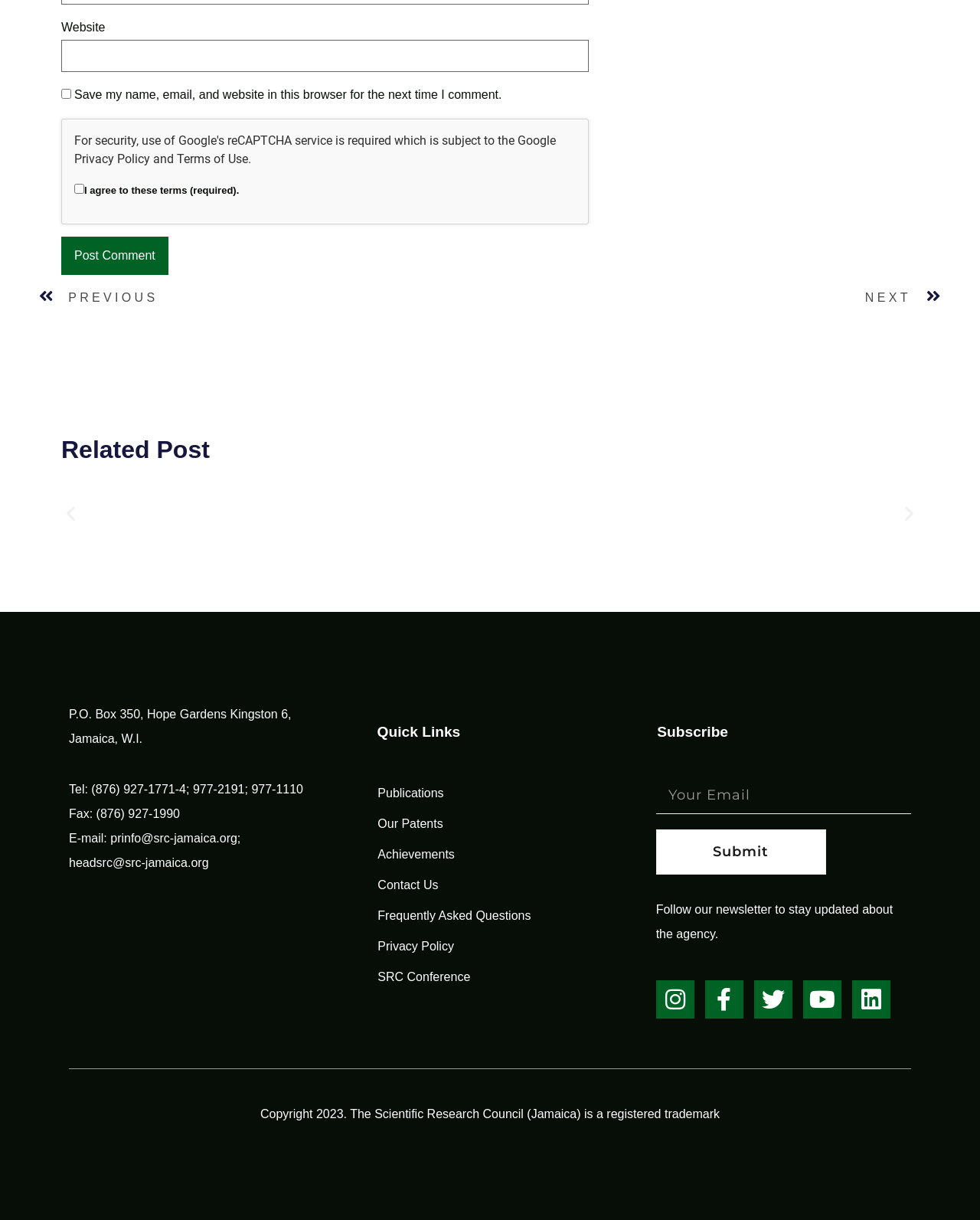What is the address of the Scientific Research Council (Jamaica)?
Refer to the image and give a detailed answer to the question.

The address of the Scientific Research Council (Jamaica) can be found in the footer section of the webpage, where it is listed as 'P.O. Box 350, Hope Gardens Kingston 6, Jamaica, W.I.' along with other contact information such as phone numbers, fax, and email.